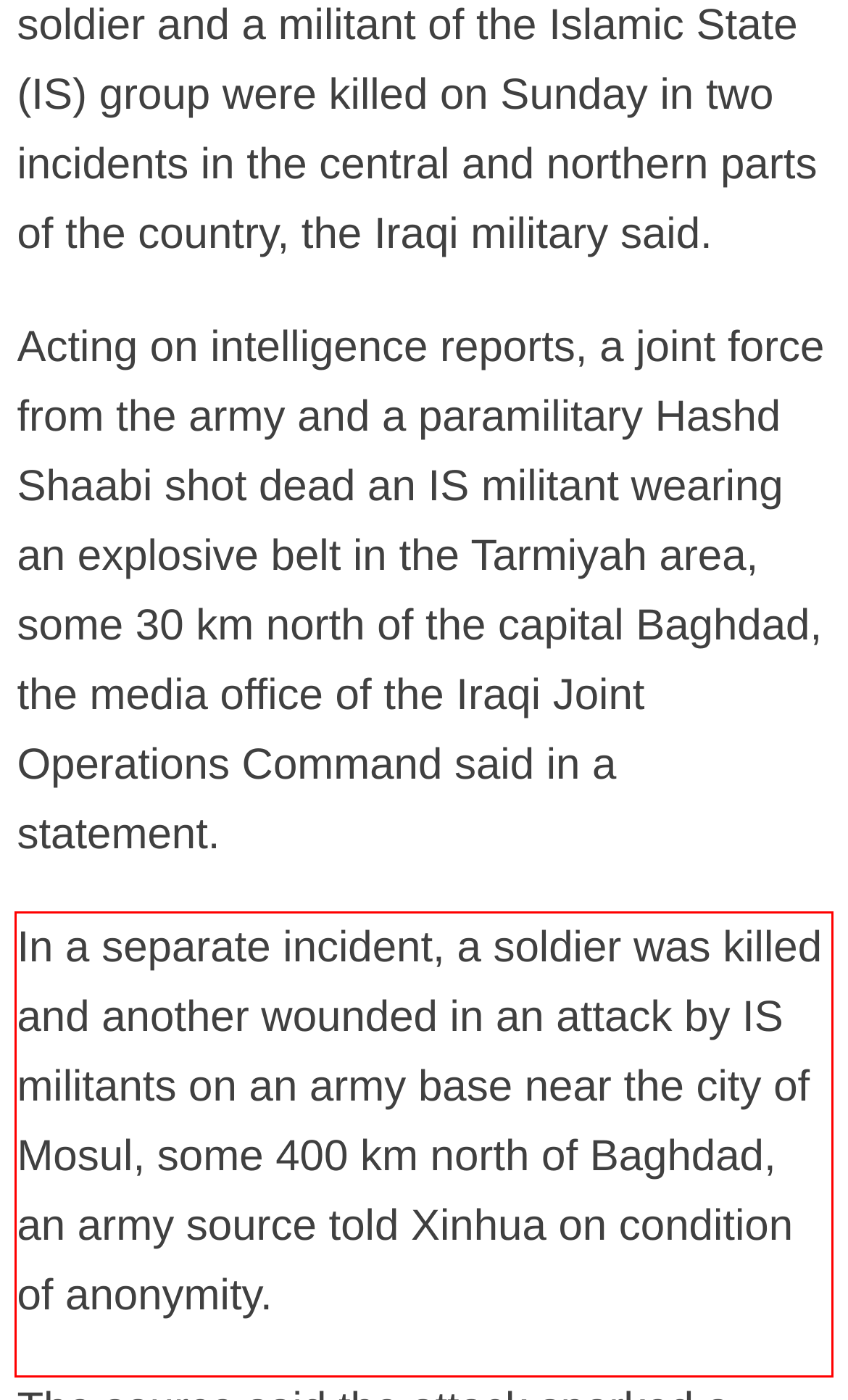You have a screenshot of a webpage where a UI element is enclosed in a red rectangle. Perform OCR to capture the text inside this red rectangle.

In a separate incident, a soldier was killed and another wounded in an attack by IS militants on an army base near the city of Mosul, some 400 km north of Baghdad, an army source told Xinhua on condition of anonymity.